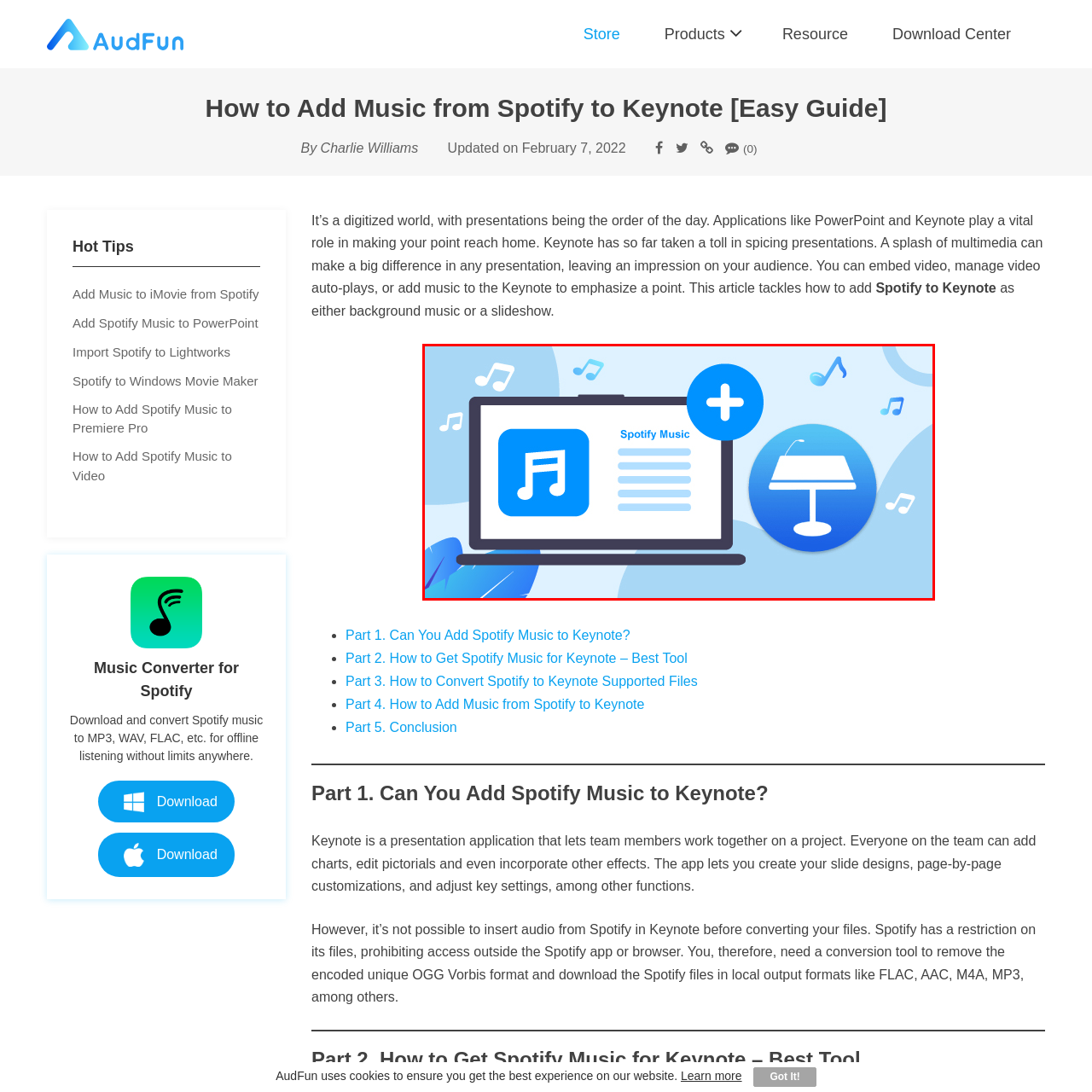Describe fully the image that is contained within the red bounding box.

The image visually represents the process of integrating Spotify music into Keynote presentations. On the left, a laptop displays a blue Spotify music icon alongside a list labeled "Spotify Music," suggesting that users can access their music library. Adjacent to the laptop, a prominent plus sign indicates the addition of music, emphasizing the concept of enhancement. To the right, the Keynote application logo, depicted in a circular blue icon, reinforces the idea of merging Spotify's capabilities with Keynote's presentation features. The background features scattered musical notes, further enhancing the theme of music integration in digital presentations. This image aligns with the article's focus on adding background music or soundtrack elements to improve audience engagement in Keynote presentations.